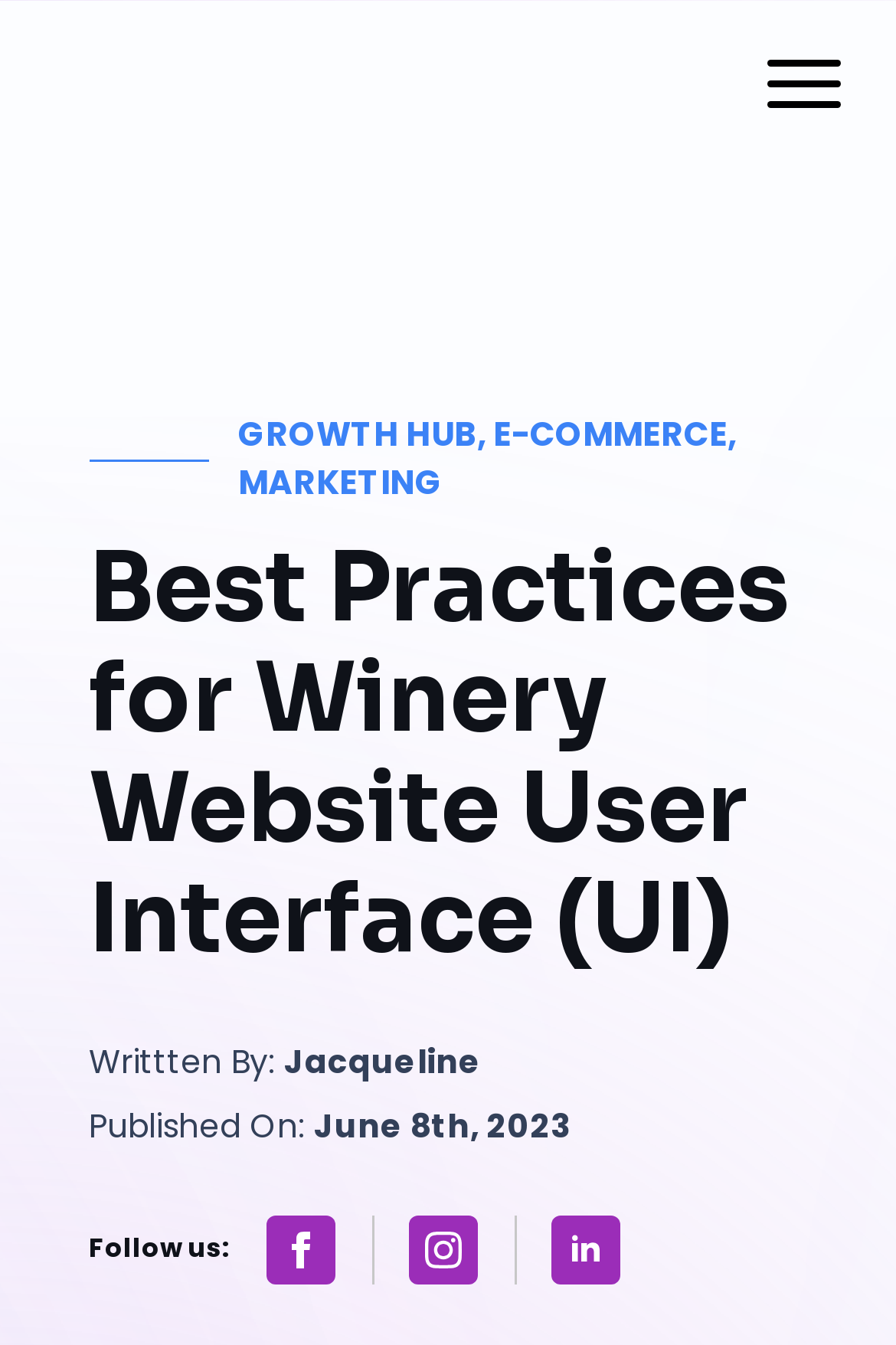Please provide a comprehensive response to the question below by analyzing the image: 
What is the date of publication?

I found the publication date by looking at the 'Published On:' section, which is located below the main heading. The text next to it is 'June 8th, 2023', which is the date of publication.